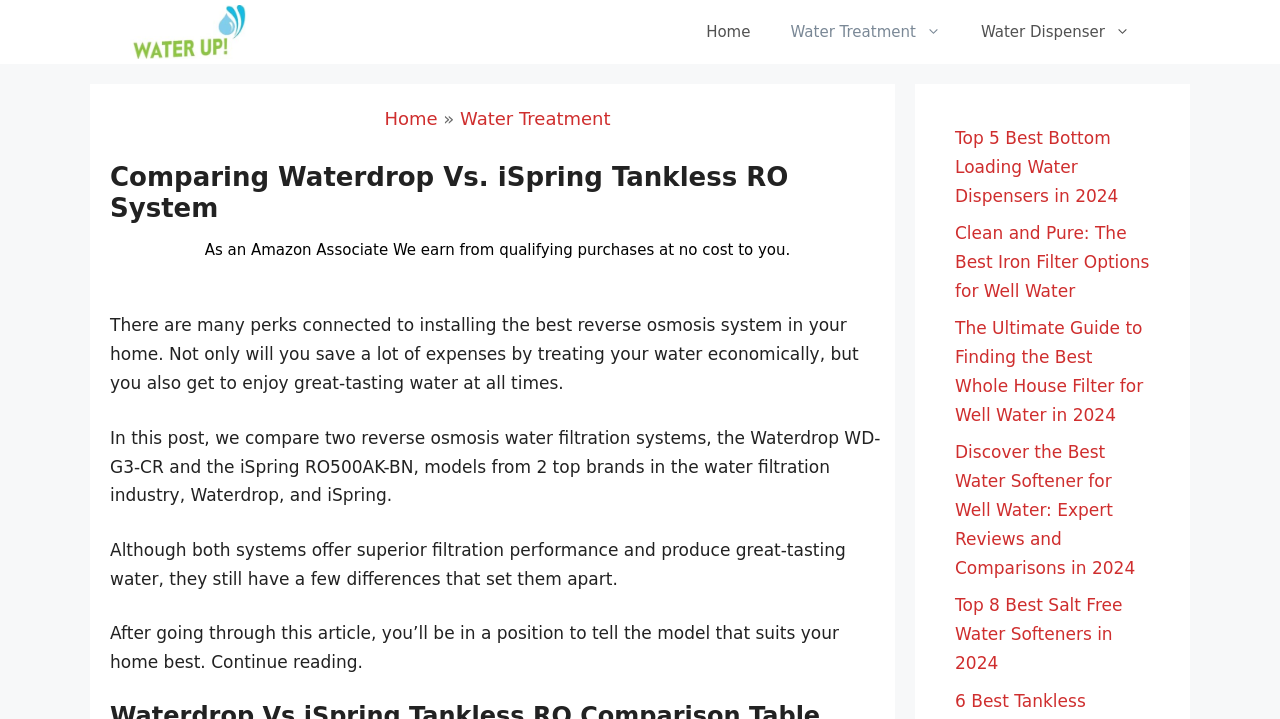Detail the features and information presented on the webpage.

This webpage is focused on comparing two reverse osmosis water filtration systems, the Waterdrop WD-G3-CR and the iSpring RO500AK-BN. At the top, there is a banner with the site's logo, "WATER UP", accompanied by a navigation menu with links to "Home", "Water Treatment", and "Water Dispenser". 

Below the banner, there is a header section with a breadcrumbs navigation menu, showing the current page's location within the site's hierarchy. The main heading, "Comparing Waterdrop Vs. iSpring Tankless RO System", is prominently displayed in this section.

The main content of the page is divided into four paragraphs, which discuss the benefits of installing a reverse osmosis system, introduce the two systems being compared, highlight their differences, and invite the reader to continue reading to learn more. 

On the right side of the page, there are five links to related articles, including "Top 5 Best Bottom Loading Water Dispensers in 2024", "Clean and Pure: The Best Iron Filter Options for Well Water", and others. These links are positioned vertically, with the first one starting from the middle of the page and the rest following below it.